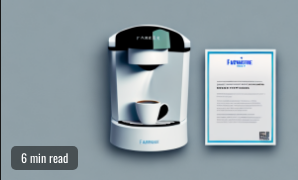Provide a comprehensive description of the image.

This image features a Farberware K-cup coffee maker, prominently displayed beside a document that appears to contain usage instructions or troubleshooting tips for the device. The coffee maker, designed in sleek white and black, is shown with a cup underneath, ready to brew. Accompanying the image is a note indicating a reading time of "6 min read," suggesting that the related content provides a detailed guide or articles about using the machine effectively. The arrangement emphasizes the practicality of the coffee maker and implies that users can easily access helpful information alongside their purchase.